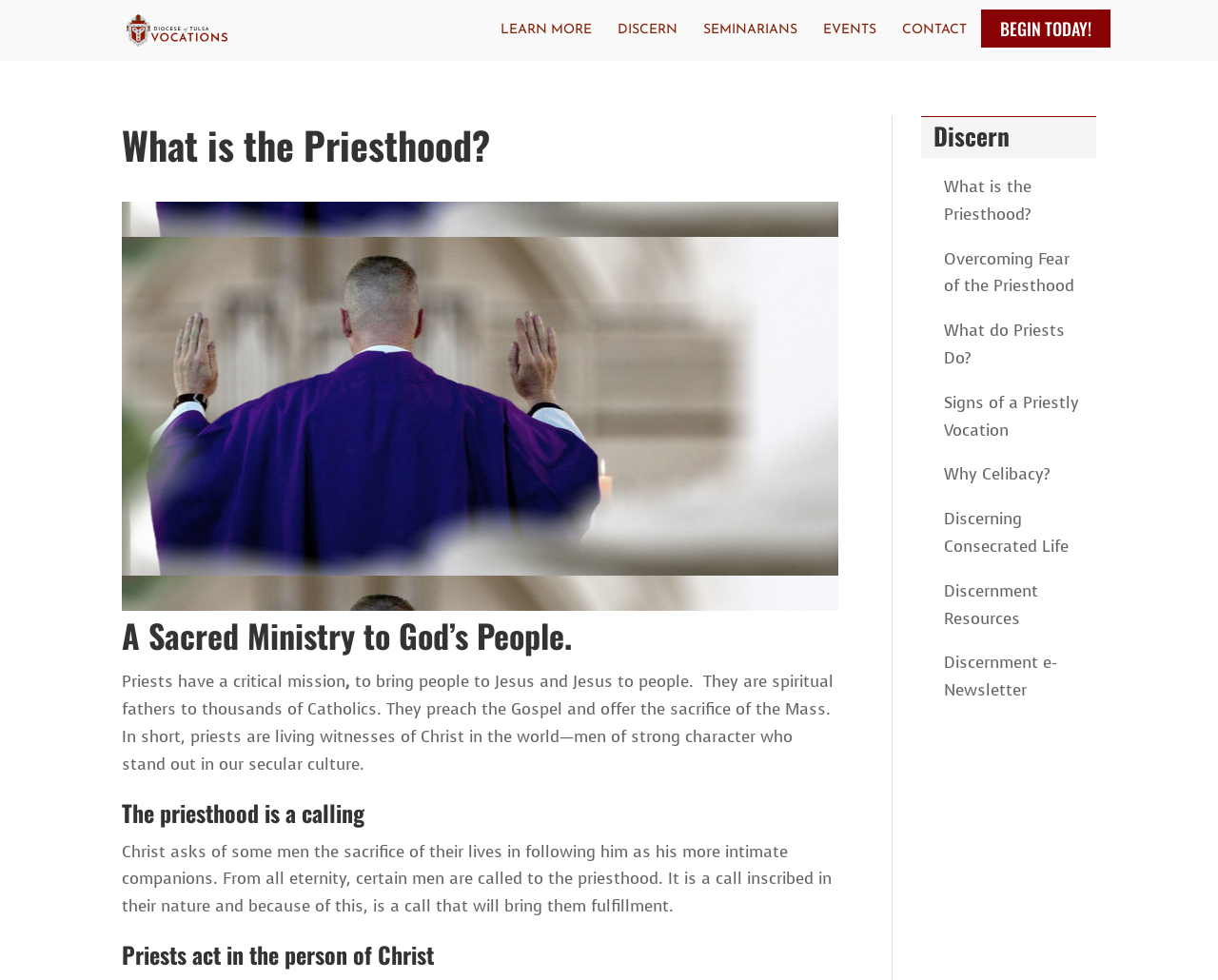Reply to the question below using a single word or brief phrase:
What is the purpose of priests according to the webpage?

To bring people to Jesus